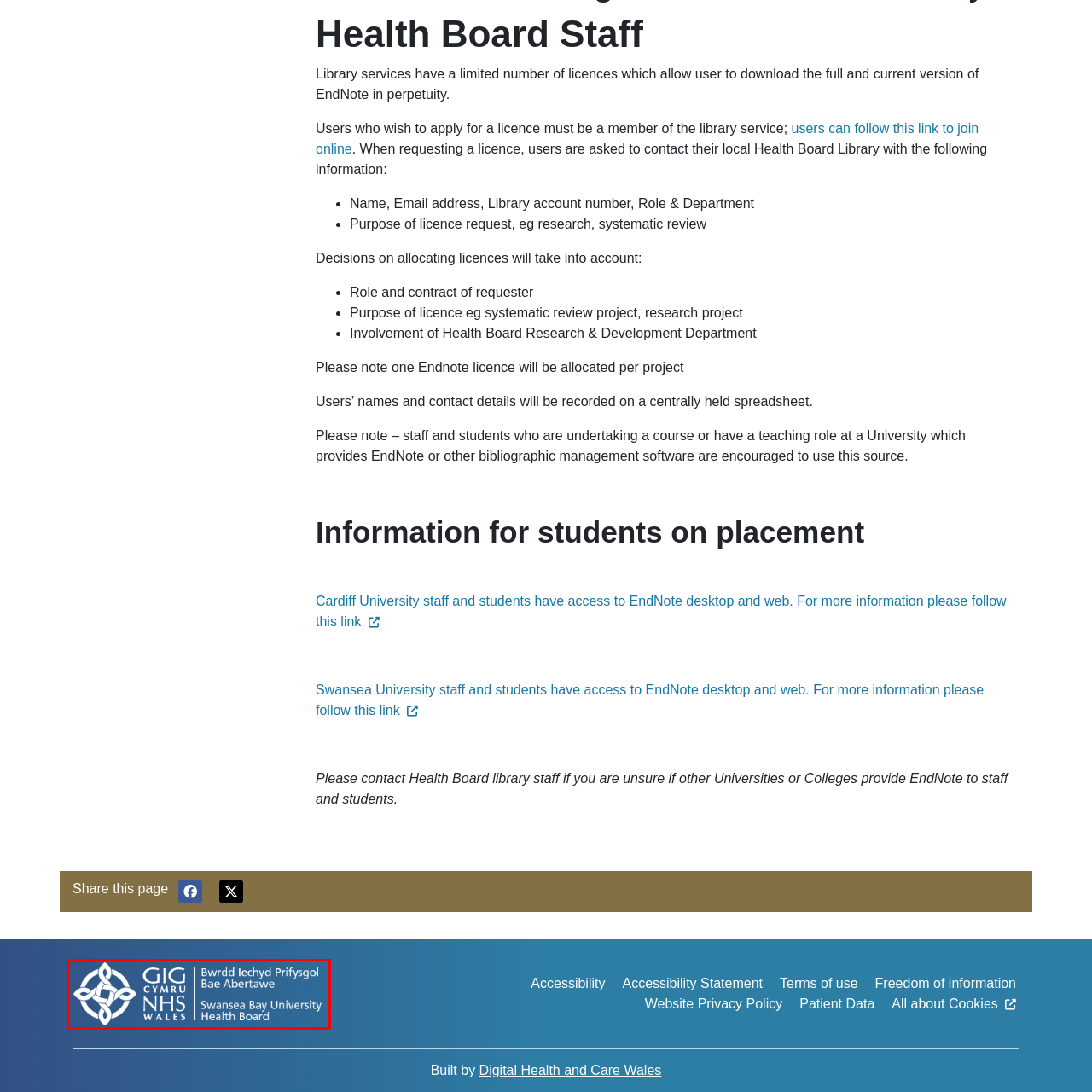Please scrutinize the image encapsulated by the red bounding box and provide an elaborate answer to the next question based on the details in the image: What is the name of the health board in English?

The name of the health board is presented in both Welsh and English, and in English, it is 'Swansea Bay University Health Board', emphasizing its commitment to delivering health services in the Swansea region.